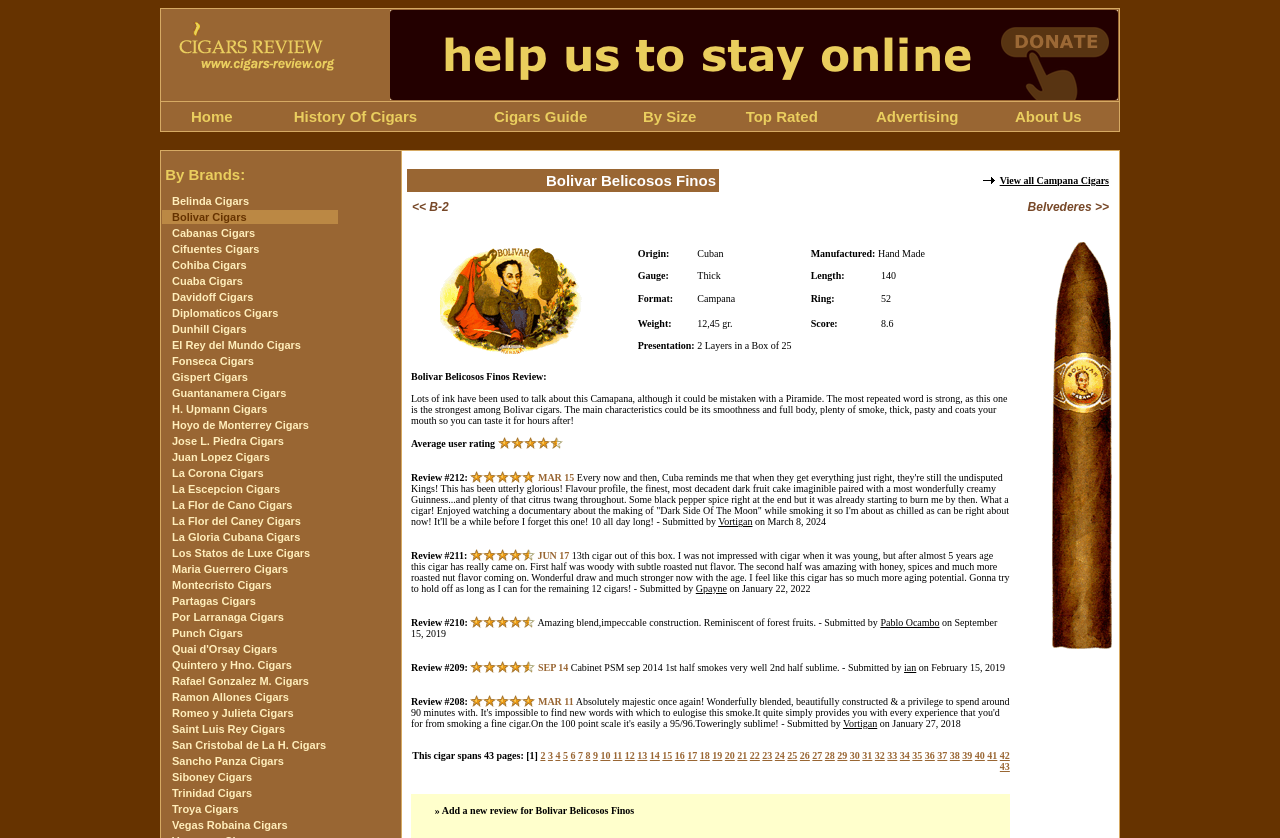Please find the bounding box coordinates of the clickable region needed to complete the following instruction: "Click on Home". The bounding box coordinates must consist of four float numbers between 0 and 1, i.e., [left, top, right, bottom].

[0.136, 0.125, 0.195, 0.153]